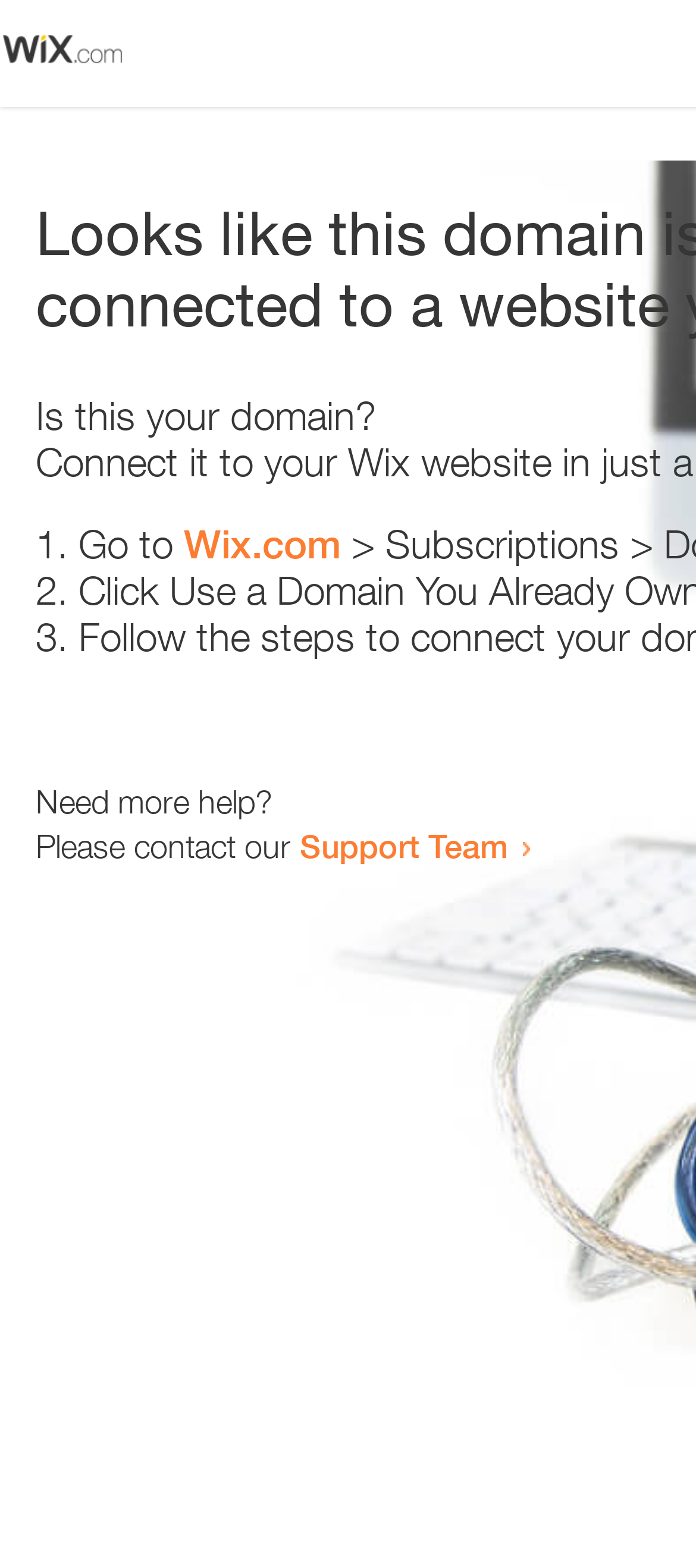Please specify the bounding box coordinates in the format (top-left x, top-left y, bottom-right x, bottom-right y), with all values as floating point numbers between 0 and 1. Identify the bounding box of the UI element described by: Support Team

[0.431, 0.527, 0.731, 0.552]